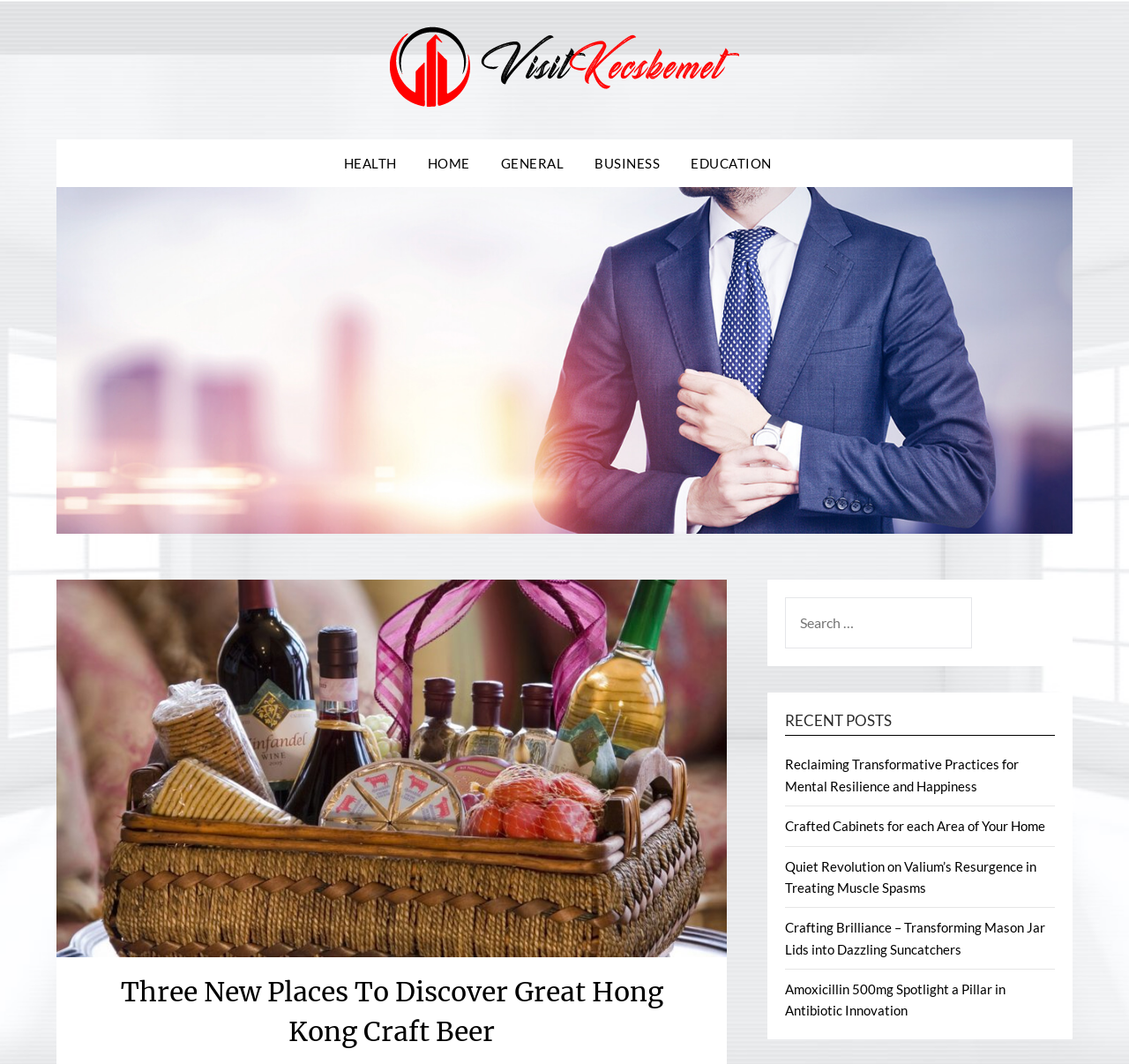Determine the bounding box coordinates of the section to be clicked to follow the instruction: "read about Reclaiming Transformative Practices for Mental Resilience and Happiness". The coordinates should be given as four float numbers between 0 and 1, formatted as [left, top, right, bottom].

[0.696, 0.711, 0.903, 0.746]